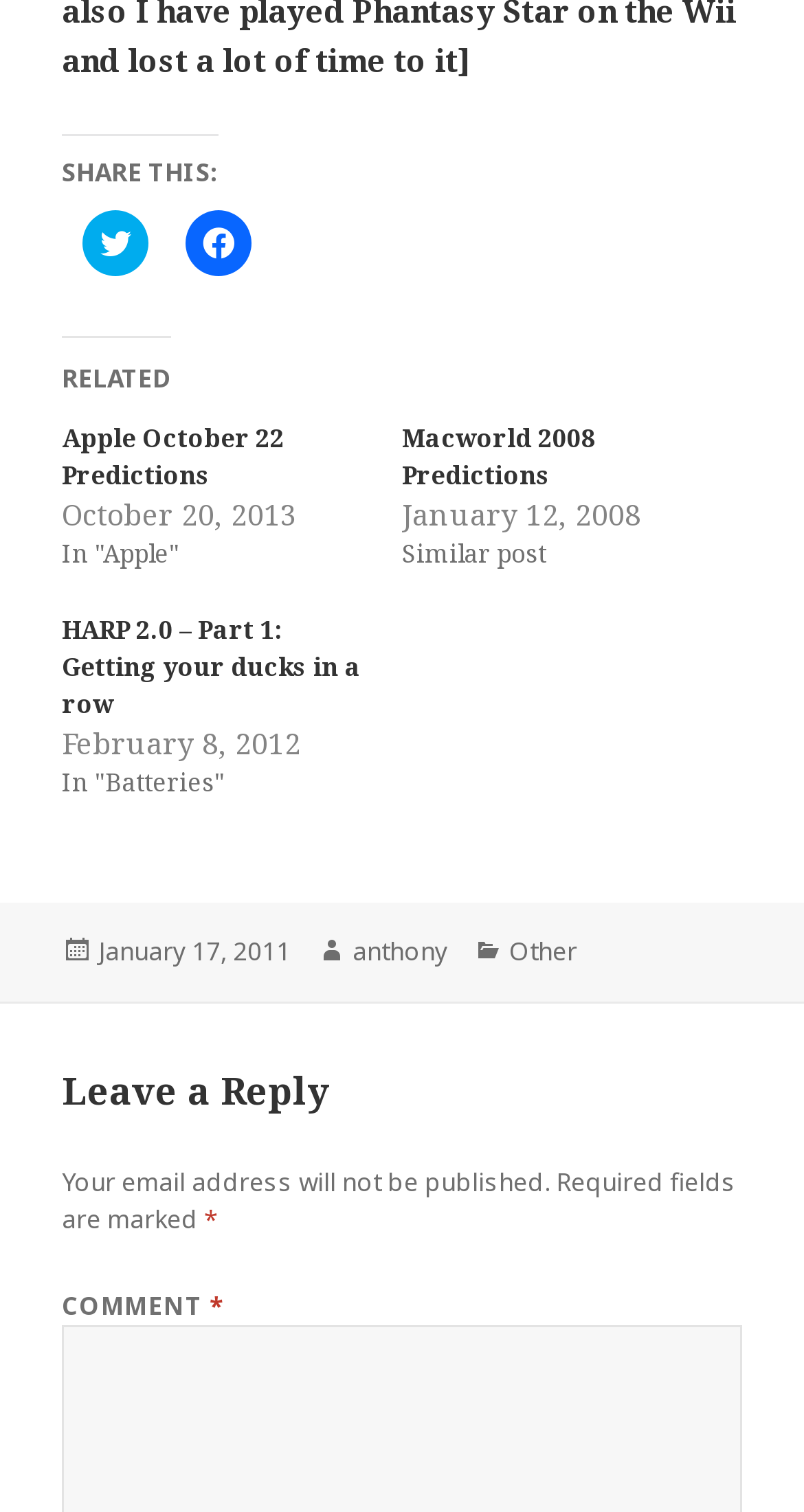Find the bounding box coordinates of the element to click in order to complete the given instruction: "Click on author 'anthony'."

[0.438, 0.618, 0.556, 0.642]